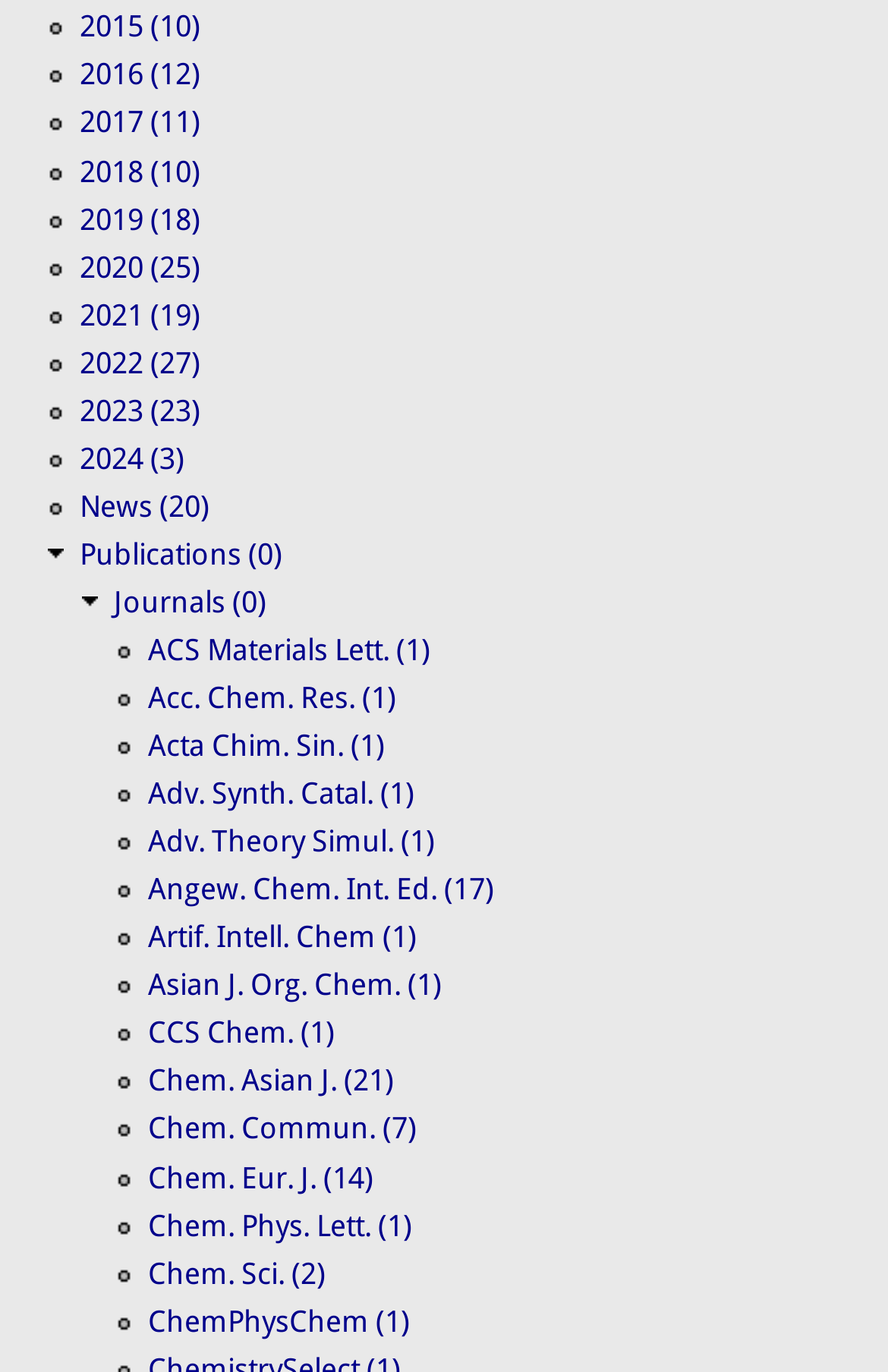Based on the visual content of the image, answer the question thoroughly: How many links are under the 'News' category?

I counted the number of links under the 'News' category by looking at the link 'News (20)' and found that there are 20 links under this category.